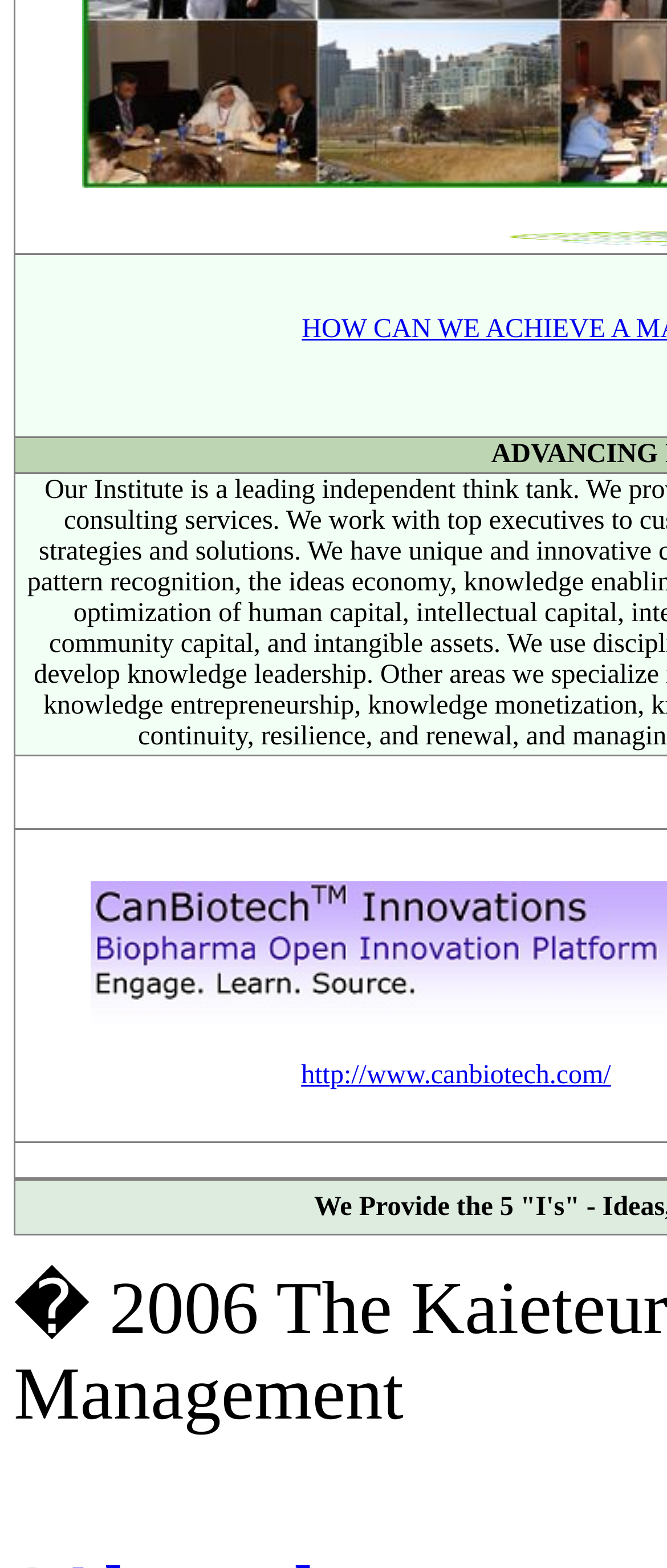Identify the bounding box for the element characterized by the following description: "http://www.canbiotech.com/".

[0.451, 0.676, 0.916, 0.695]